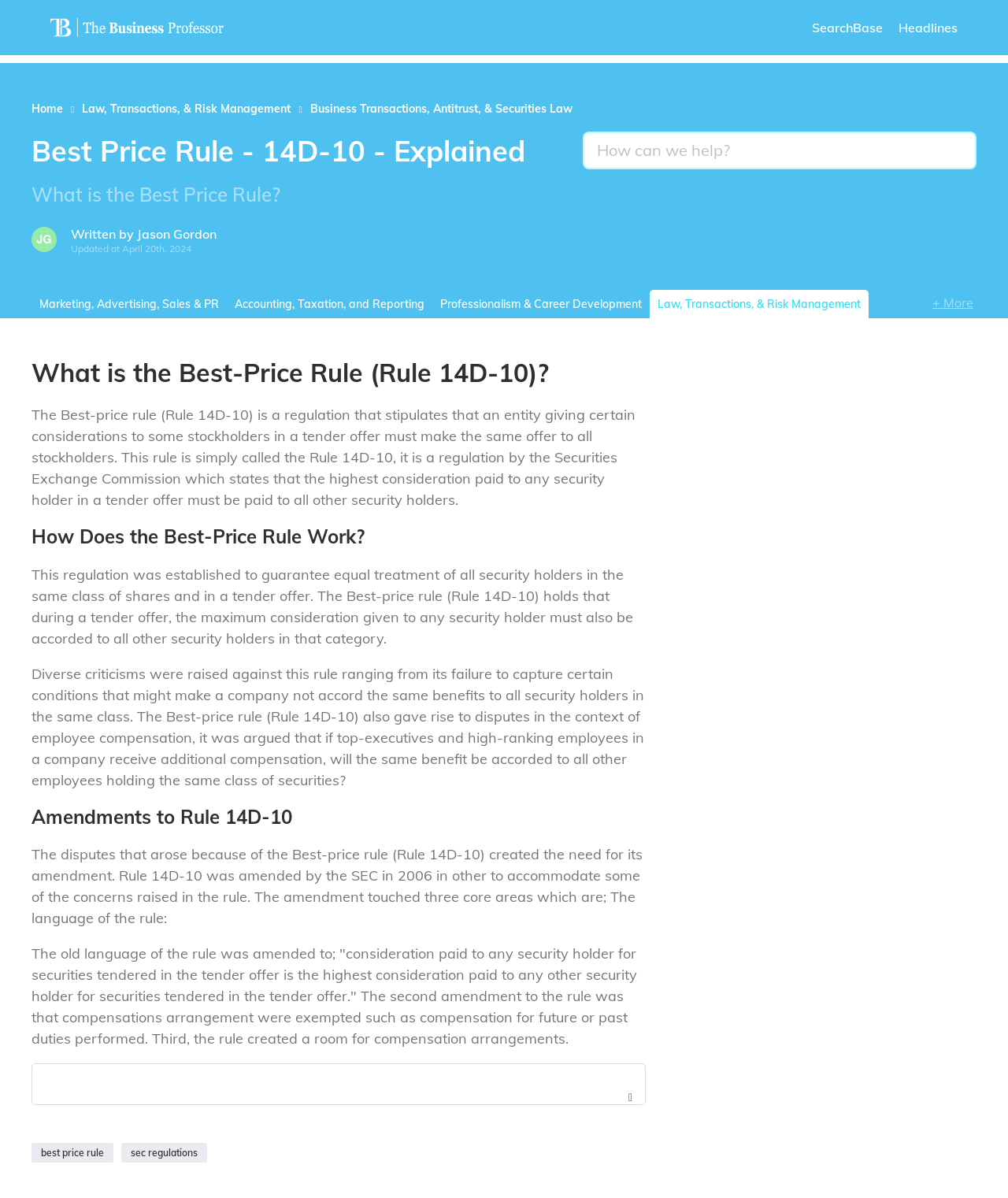Using the webpage screenshot, find the UI element described by Home. Provide the bounding box coordinates in the format (top-left x, top-left y, bottom-right x, bottom-right y), ensuring all values are floating point numbers between 0 and 1.

[0.031, 0.085, 0.062, 0.097]